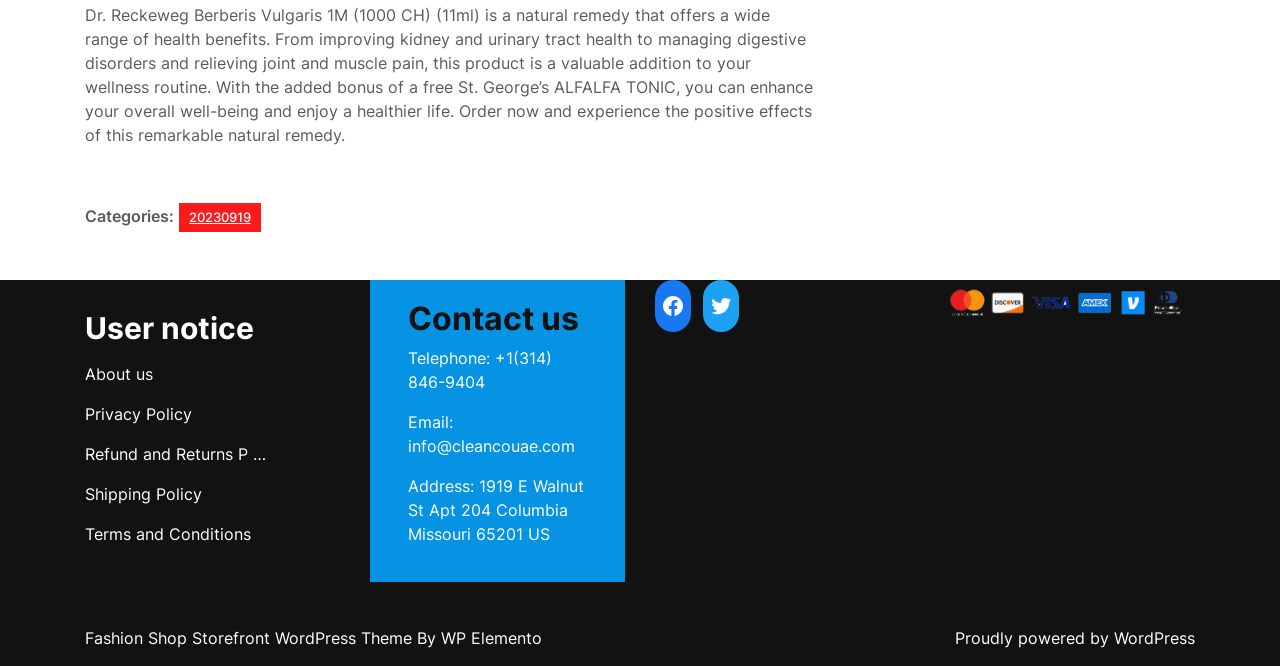What is the telephone number for contact?
Please respond to the question with a detailed and thorough explanation.

The telephone number is mentioned in a StaticText element under the 'Contact us' heading, which provides contact information.